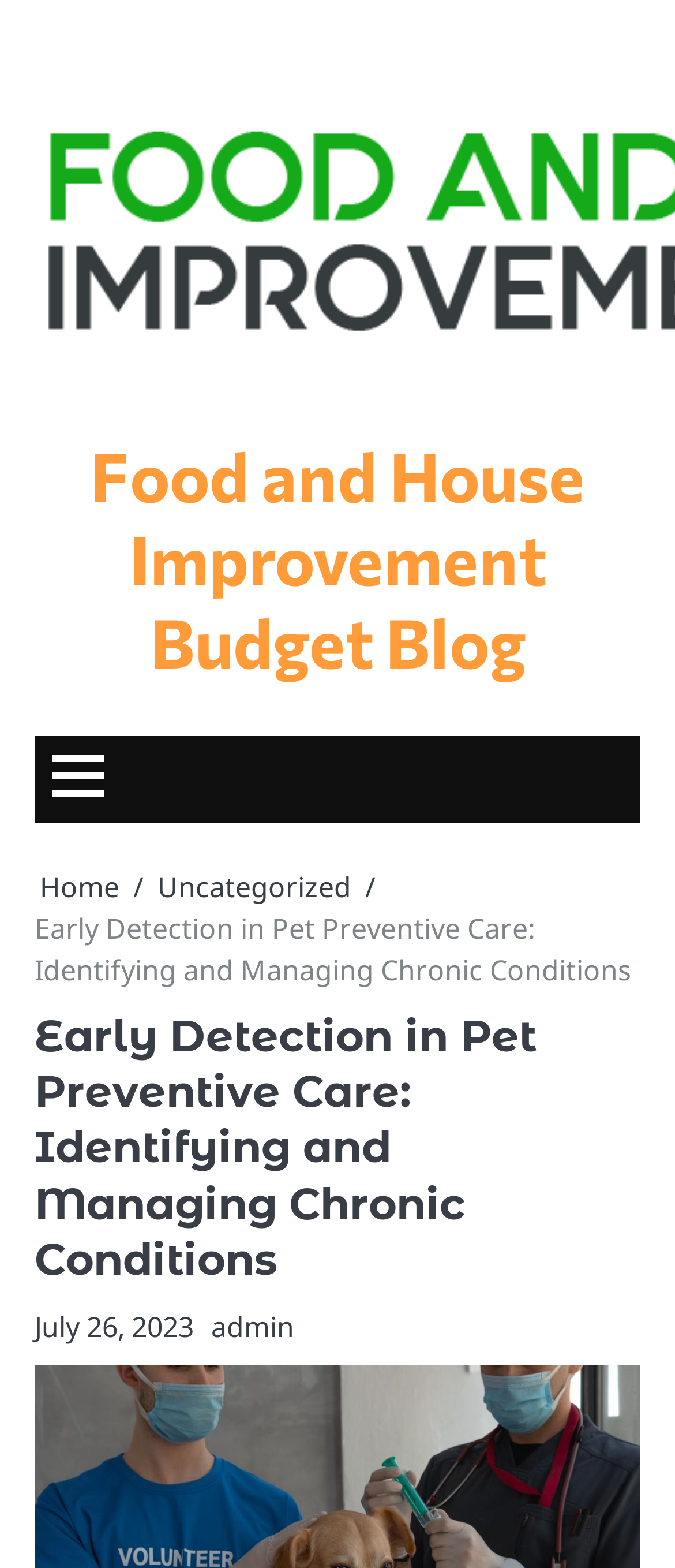Who is the author of the current article?
Refer to the image and give a detailed response to the question.

I found the author's name by looking at the link 'admin' located at the bottom of the page, near the date of publication.